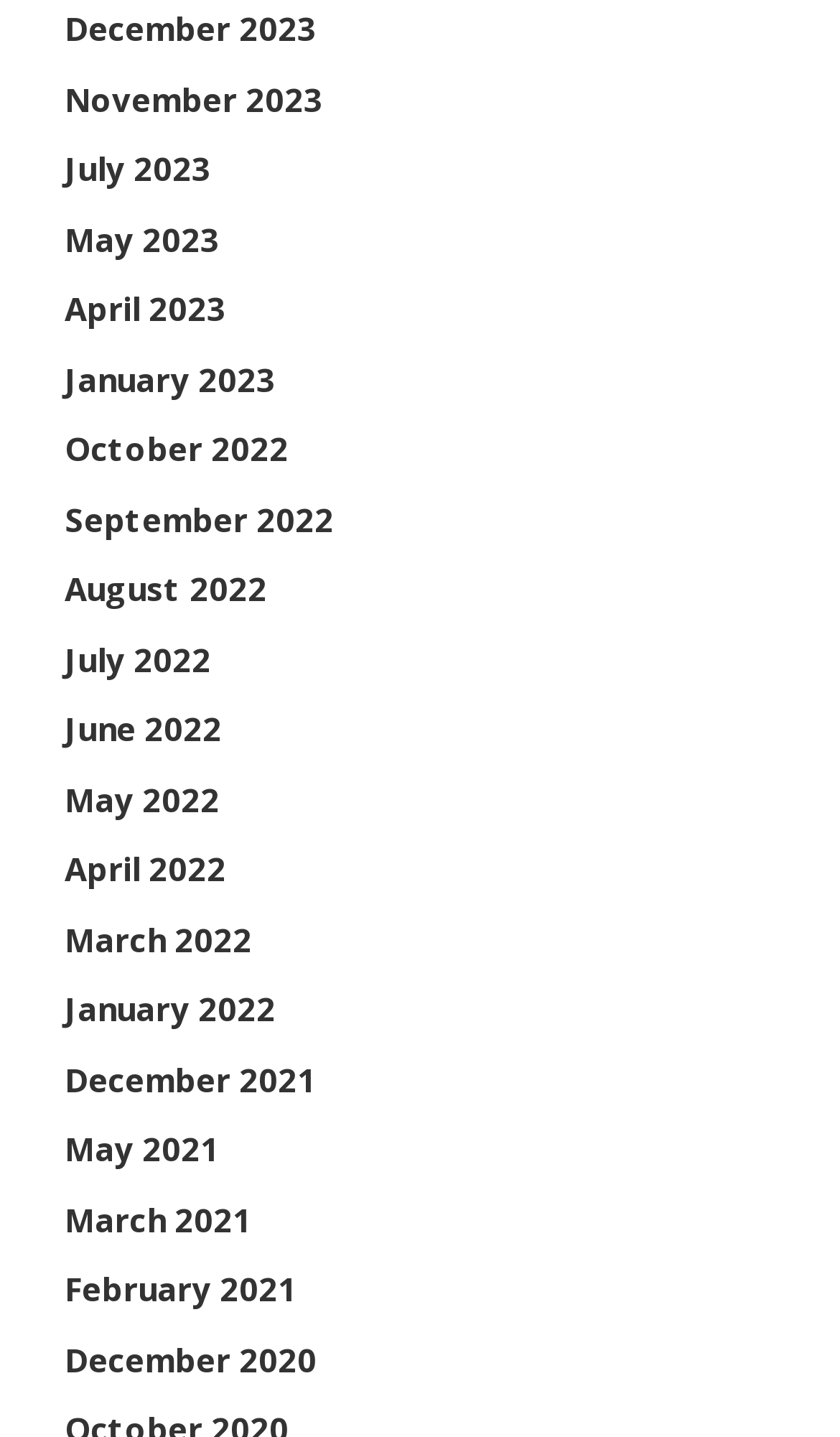Locate the bounding box coordinates of the region to be clicked to comply with the following instruction: "view December 2023". The coordinates must be four float numbers between 0 and 1, in the form [left, top, right, bottom].

[0.077, 0.005, 0.377, 0.035]